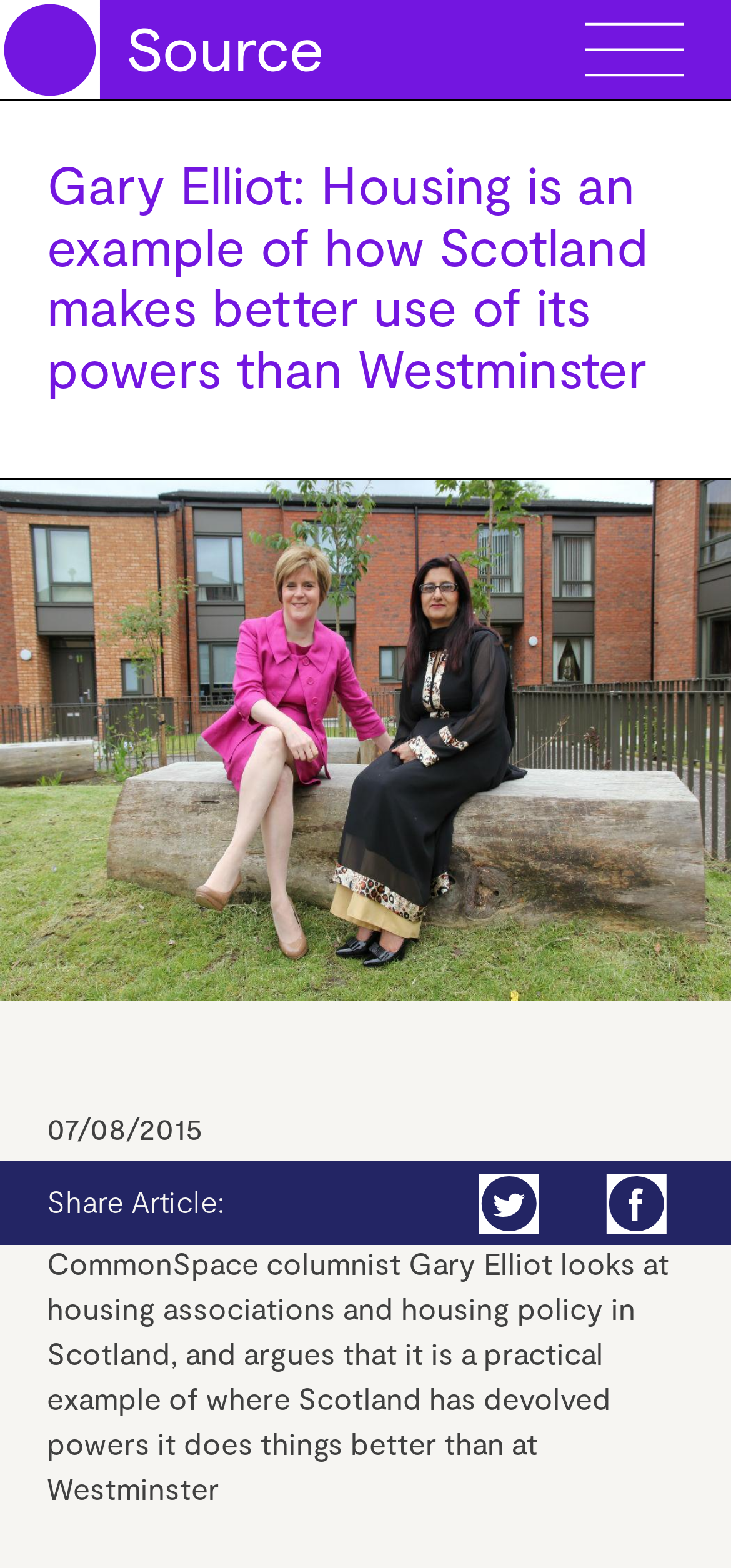Answer in one word or a short phrase: 
How many social media sharing options are there?

2